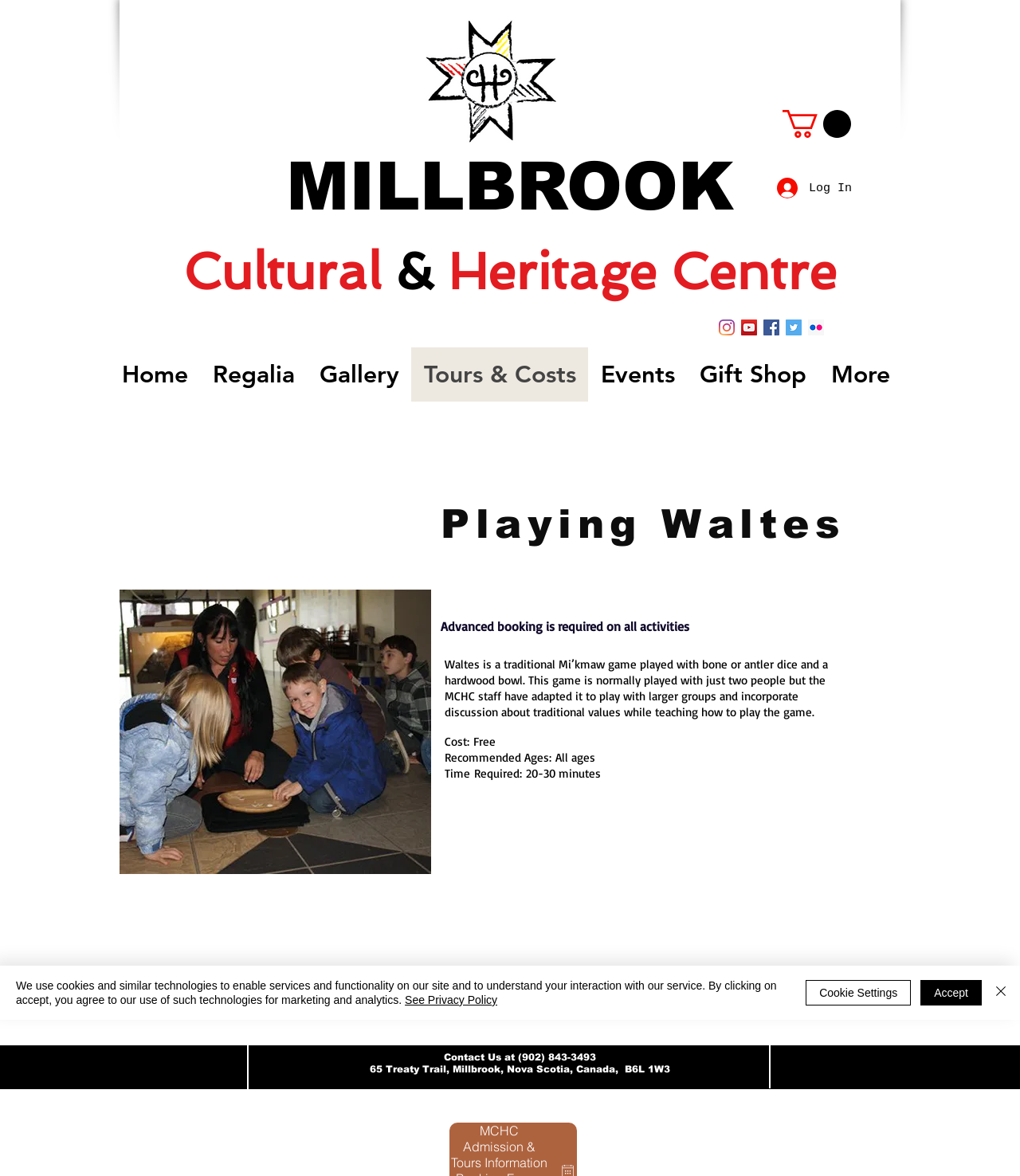Please identify the bounding box coordinates for the region that you need to click to follow this instruction: "Go to the home page".

None